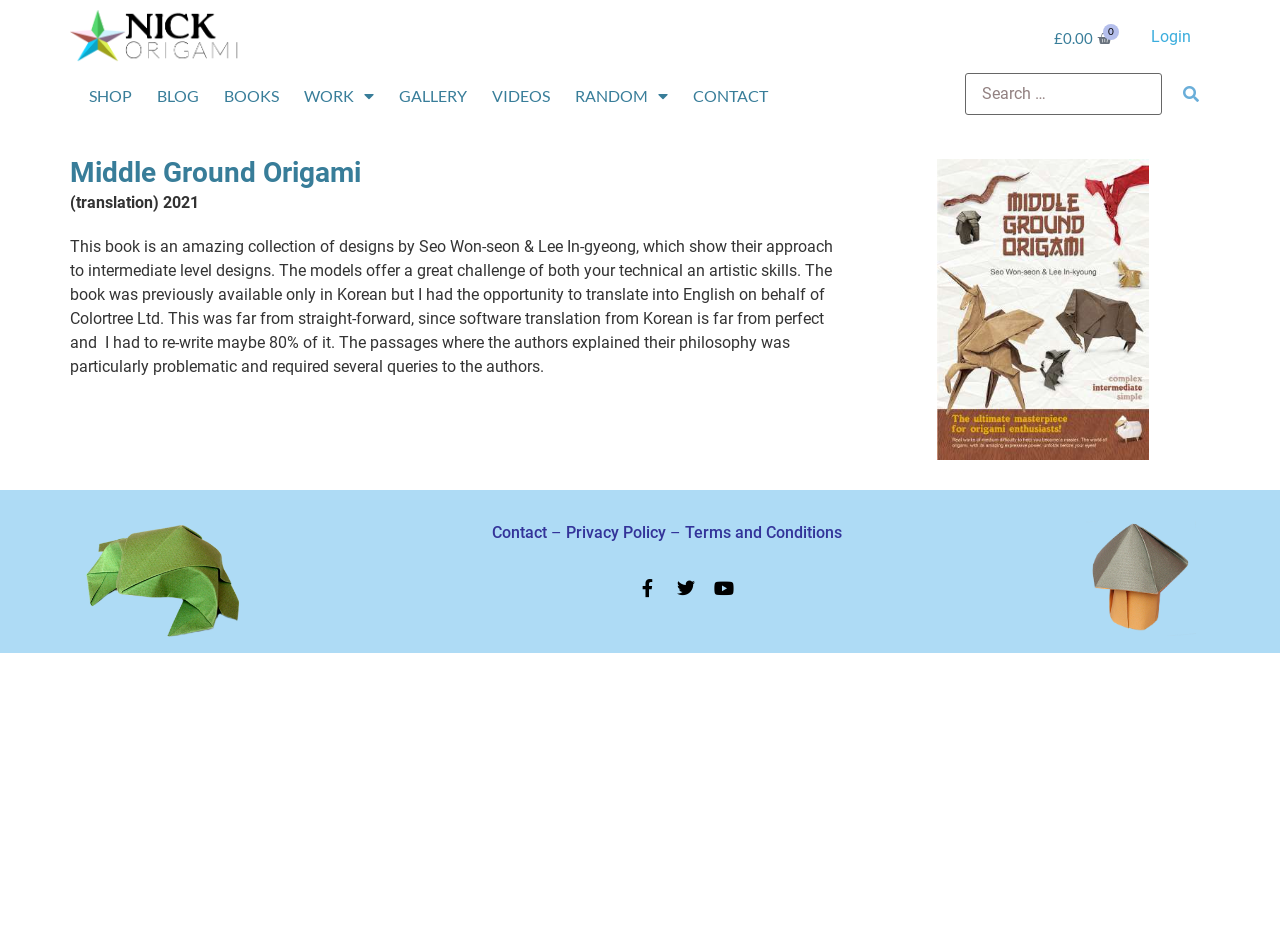What is the purpose of the search box?
Please answer the question with as much detail and depth as you can.

I inferred the purpose of the search box by looking at its location and the button element 'submit search' next to it. The search box is likely used to search for content within the website.